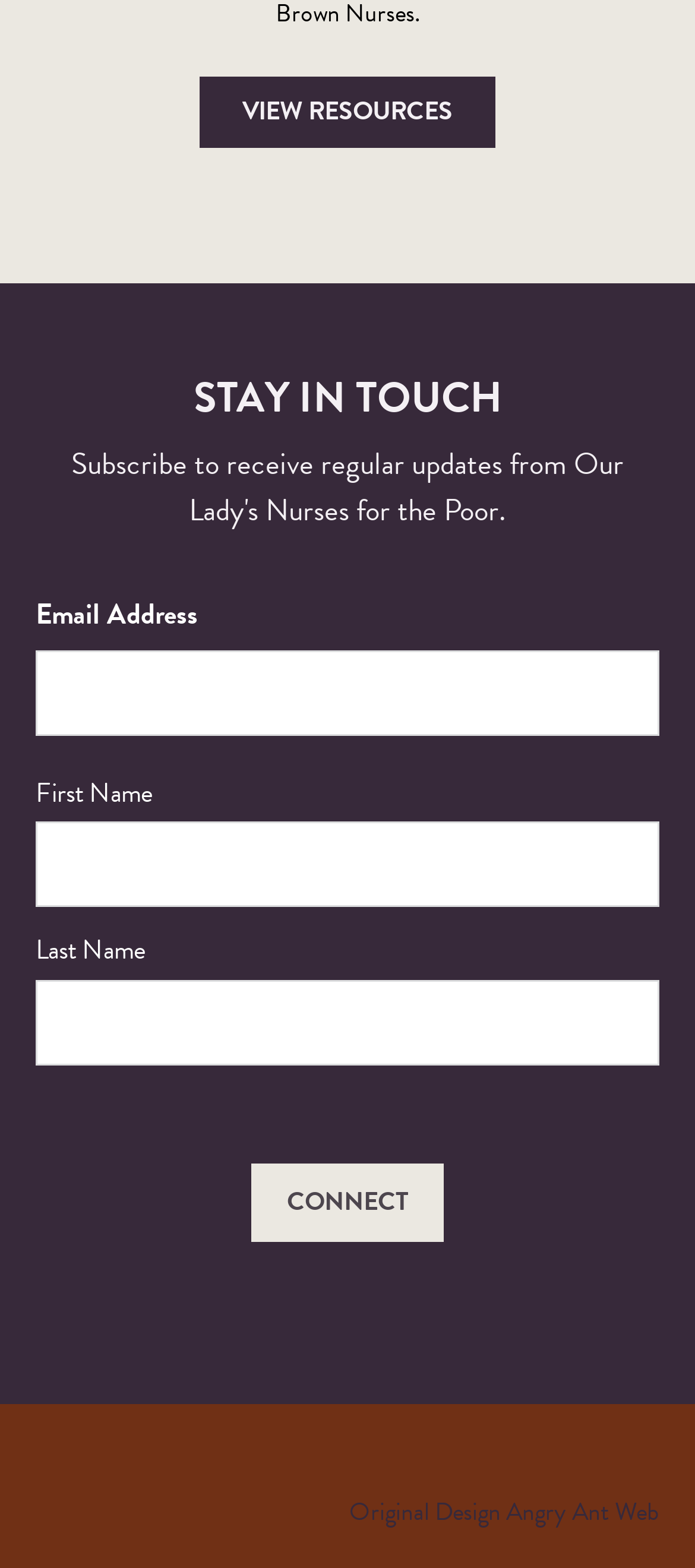What is the purpose of the 'Connect' button?
Examine the screenshot and reply with a single word or phrase.

To connect with someone